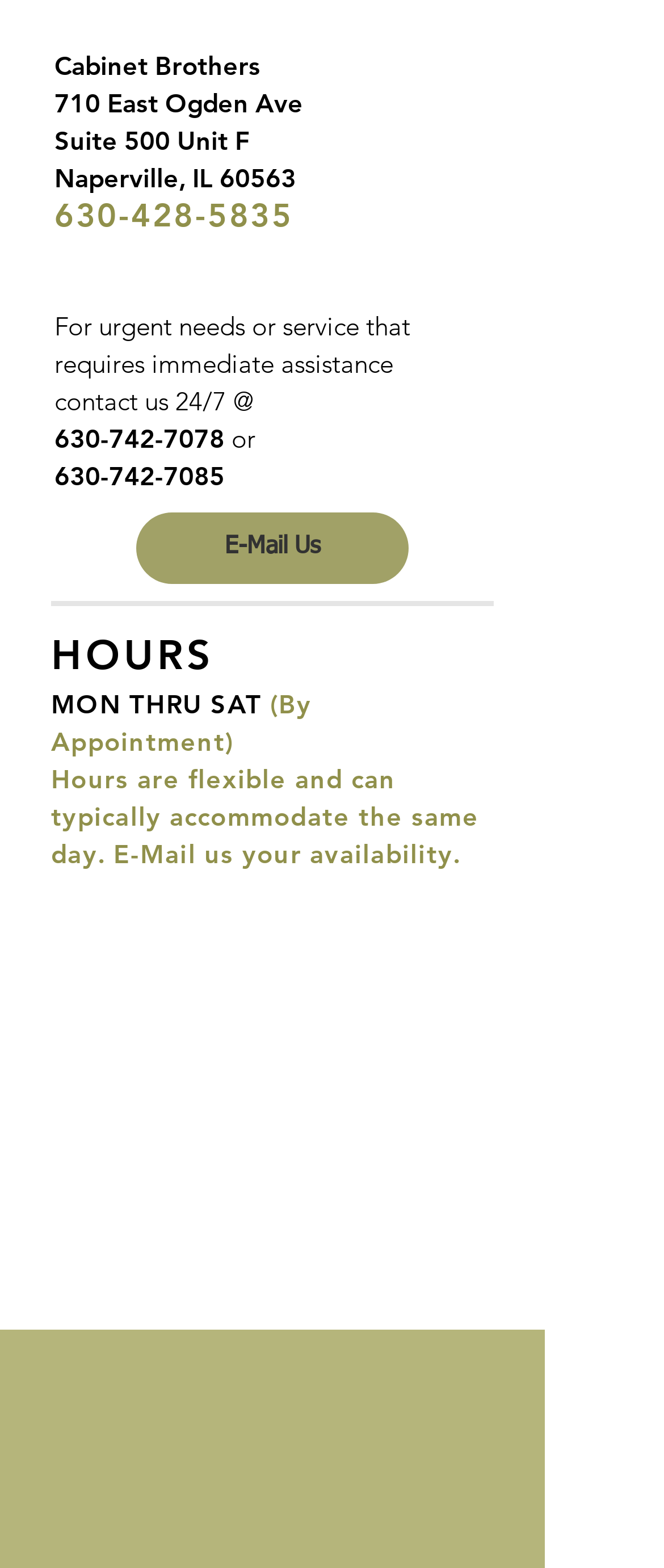Based on what you see in the screenshot, provide a thorough answer to this question: What is the company name?

The company name is obtained from the StaticText element with the text 'Cabinet Brothers' at the top of the webpage, which is likely to be the company's name.